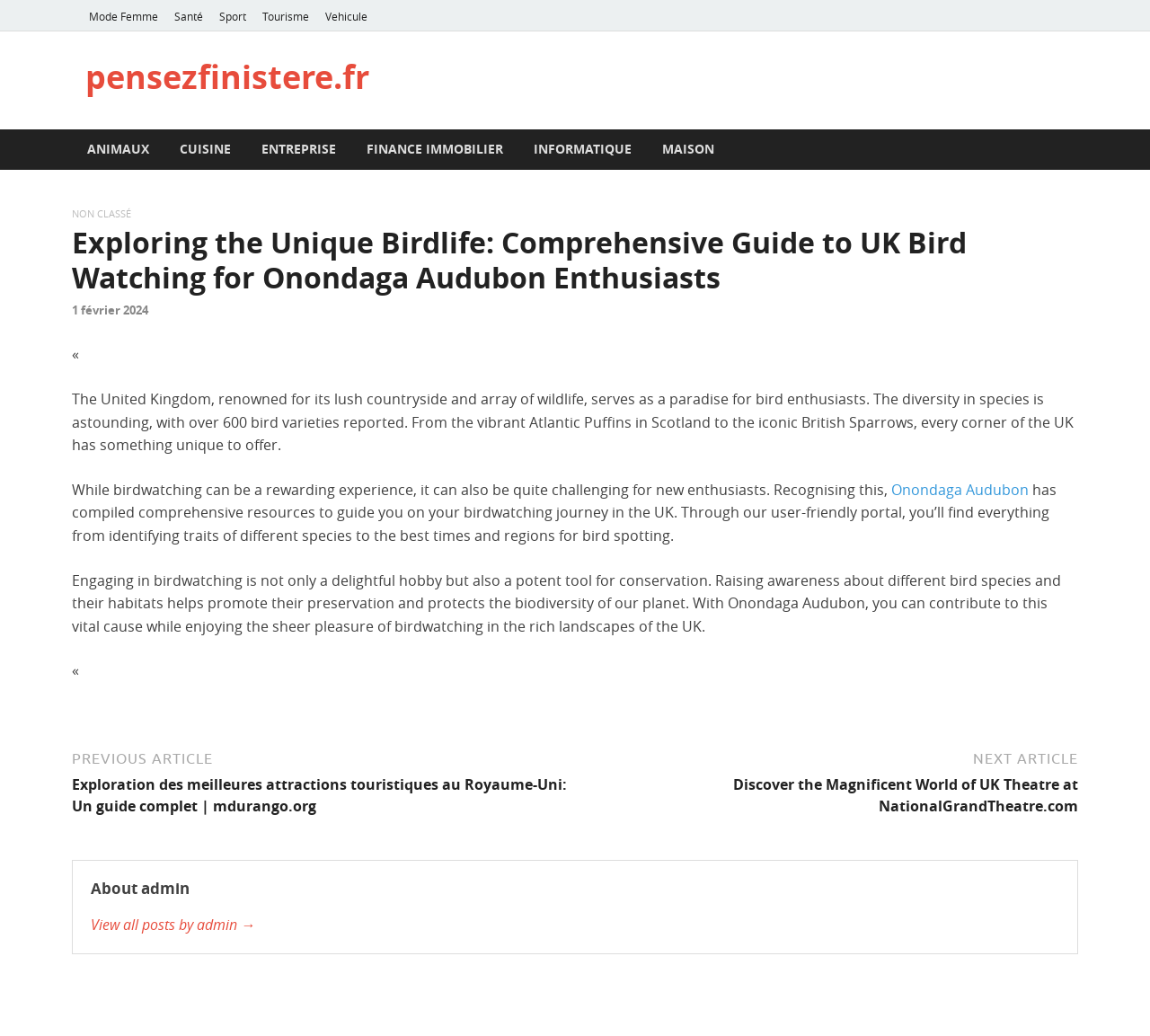Explain the webpage in detail, including its primary components.

The webpage is a comprehensive guide to UK bird watching, specifically designed for Onondaga Audubon enthusiasts. At the top, there is a navigation menu with several links, including "Mode Femme", "Santé", "Sport", and others, which are aligned horizontally and take up a small portion of the screen.

Below the navigation menu, there is a main section that occupies most of the screen. It starts with a header that displays the title "Exploring the Unique Birdlife: Comprehensive Guide to UK Bird Watching for Onondaga Audubon Enthusiasts". Next to the title, there is a link showing the date "1 février 2024".

The main content of the webpage is divided into several paragraphs. The first paragraph introduces the UK as a paradise for bird enthusiasts, highlighting the diversity of species and mentioning a few examples. The second paragraph acknowledges the challenges of birdwatching for new enthusiasts and introduces Onondaga Audubon as a resource to guide them.

The third paragraph explains how Onondaga Audubon provides comprehensive resources for birdwatching, including identifying traits of different species and the best times and regions for bird spotting. The fourth paragraph highlights the importance of birdwatching for conservation and how it can contribute to the preservation of biodiversity.

At the bottom of the main section, there is a navigation link labeled "Publications" that leads to other related articles. There are two links under this section, one to an article about tourist attractions in the UK and another to a website about UK theatre.

Finally, at the very bottom of the page, there is a section about the author, labeled "About admin", with a link to view all posts by the author.